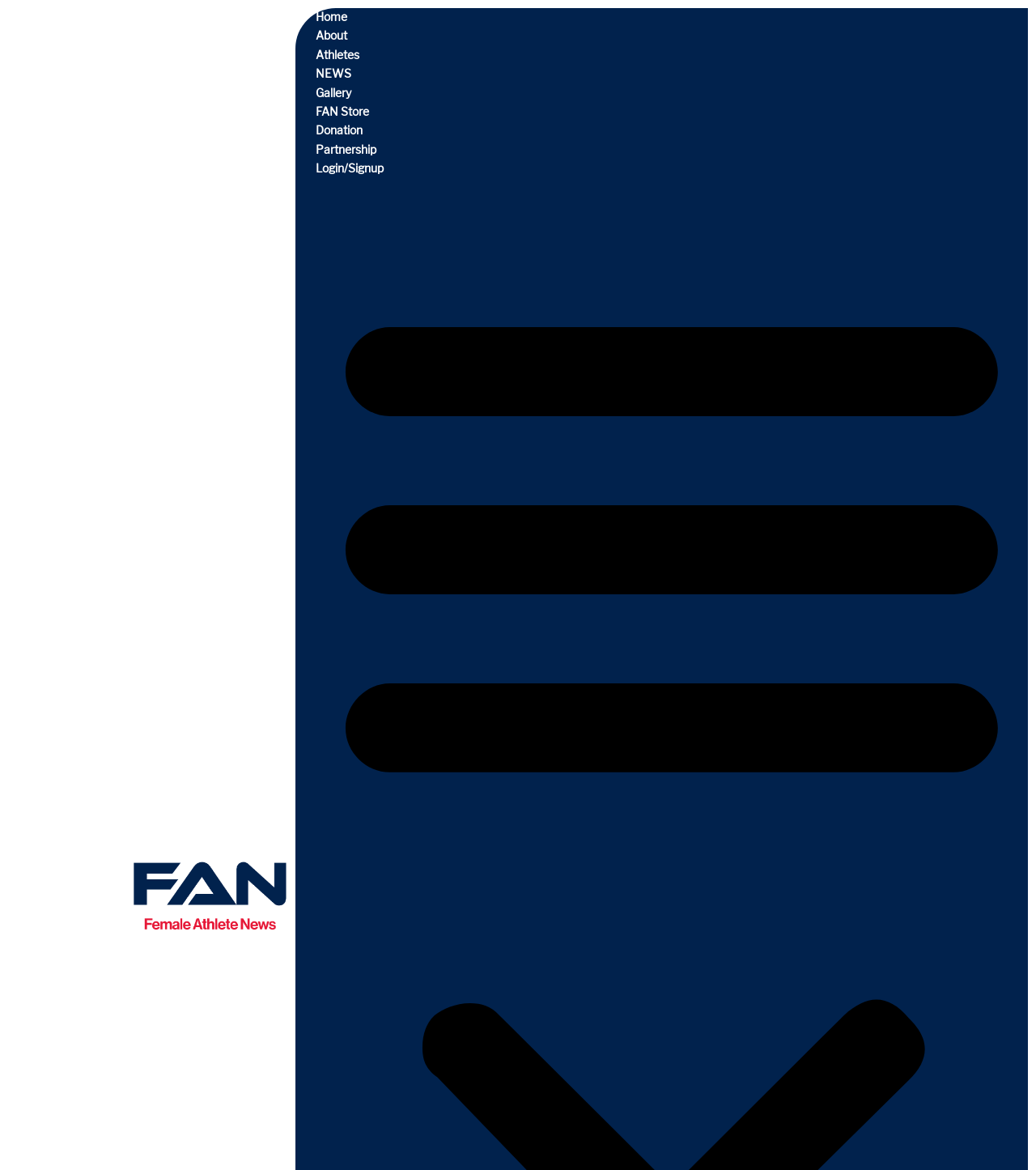Identify the bounding box coordinates of the region that should be clicked to execute the following instruction: "visit FAN store".

[0.305, 0.09, 0.356, 0.102]